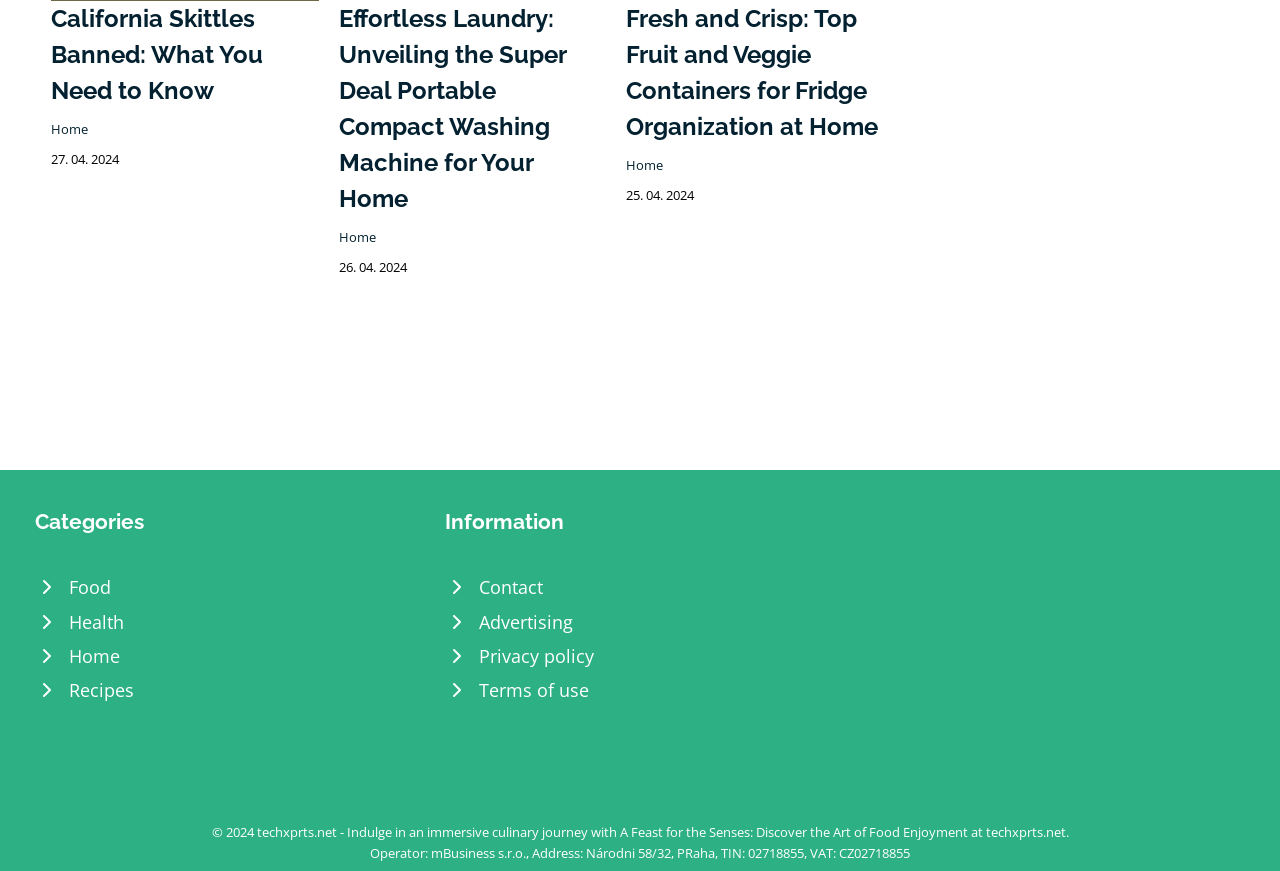Determine the bounding box coordinates of the UI element described below. Use the format (top-left x, top-left y, bottom-right x, bottom-right y) with floating point numbers between 0 and 1: Health

[0.027, 0.694, 0.332, 0.733]